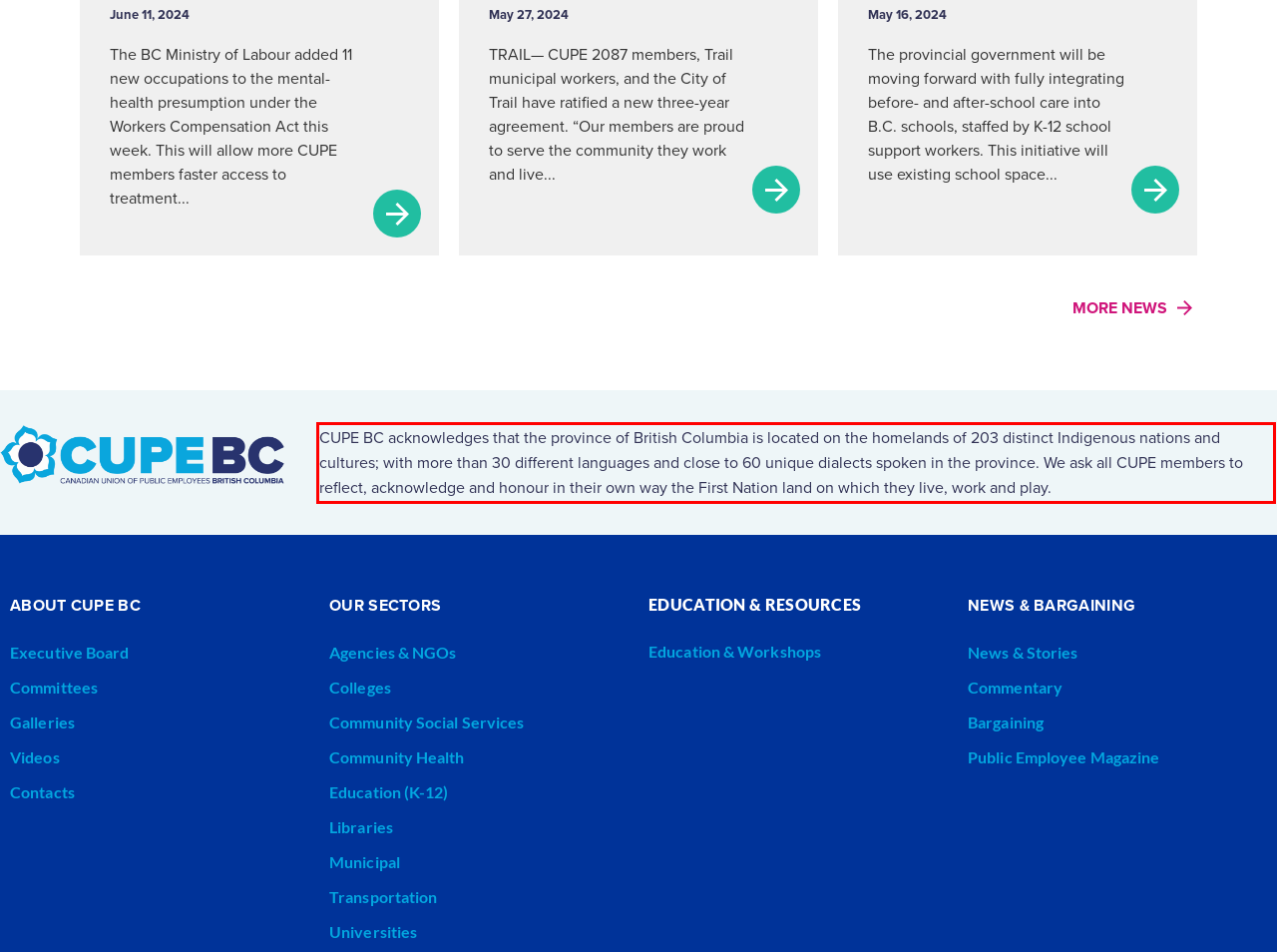Look at the screenshot of the webpage, locate the red rectangle bounding box, and generate the text content that it contains.

CUPE BC acknowledges that the province of British Columbia is located on the homelands of 203 distinct Indigenous nations and cultures; with more than 30 different languages and close to 60 unique dialects spoken in the province. We ask all CUPE members to reflect, acknowledge and honour in their own way the First Nation land on which they live, work and play.